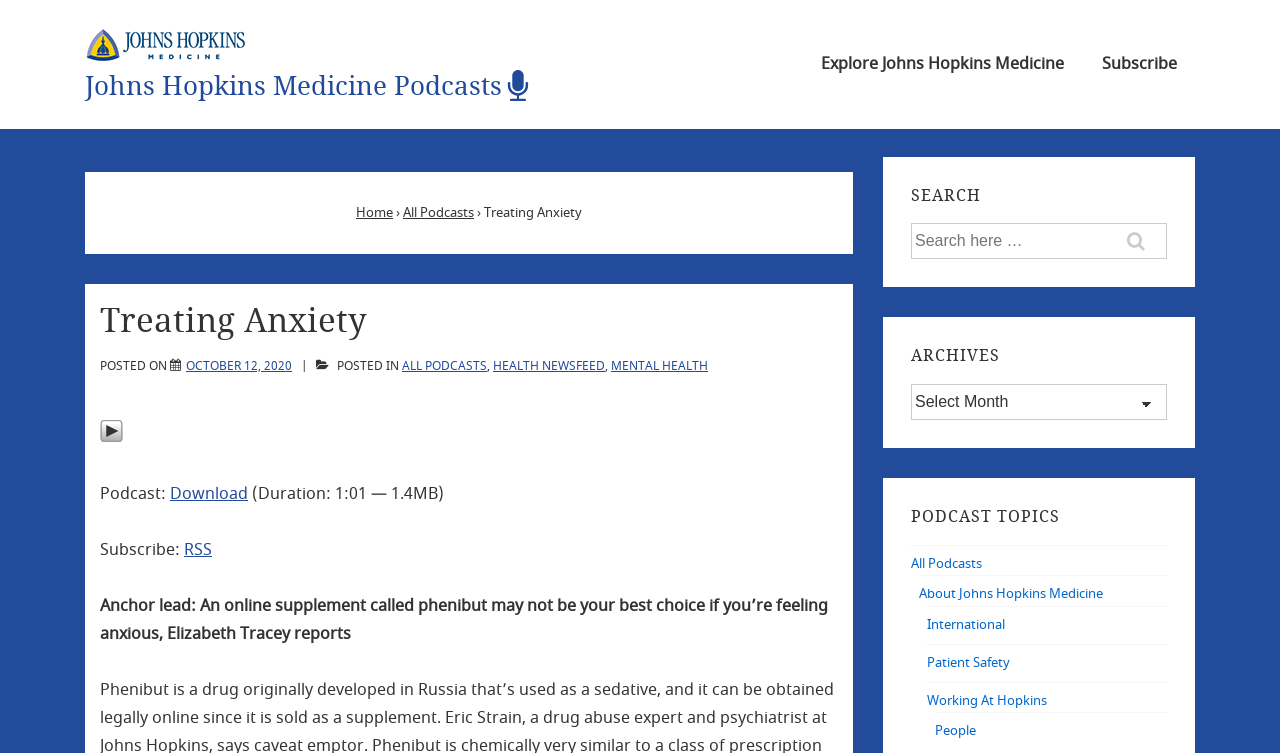Please identify the bounding box coordinates of the element that needs to be clicked to perform the following instruction: "Click on the 'Johns Hopkins Medicine' link".

[0.066, 0.037, 0.453, 0.082]